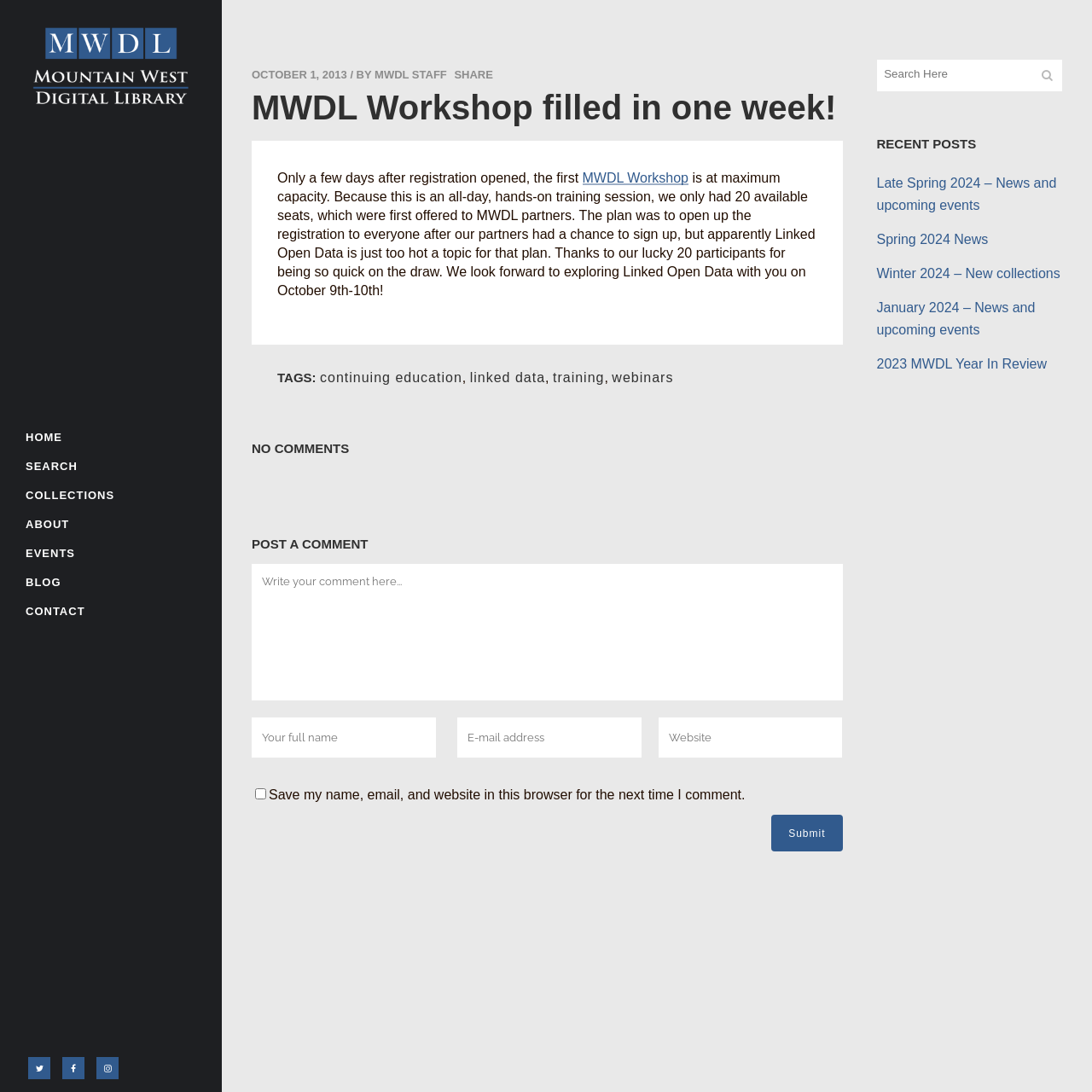Consider the image and give a detailed and elaborate answer to the question: 
How many recent posts are listed on the webpage?

The number of recent posts can be inferred from the list of links under the 'RECENT POSTS' heading, which includes 5 links to different posts.